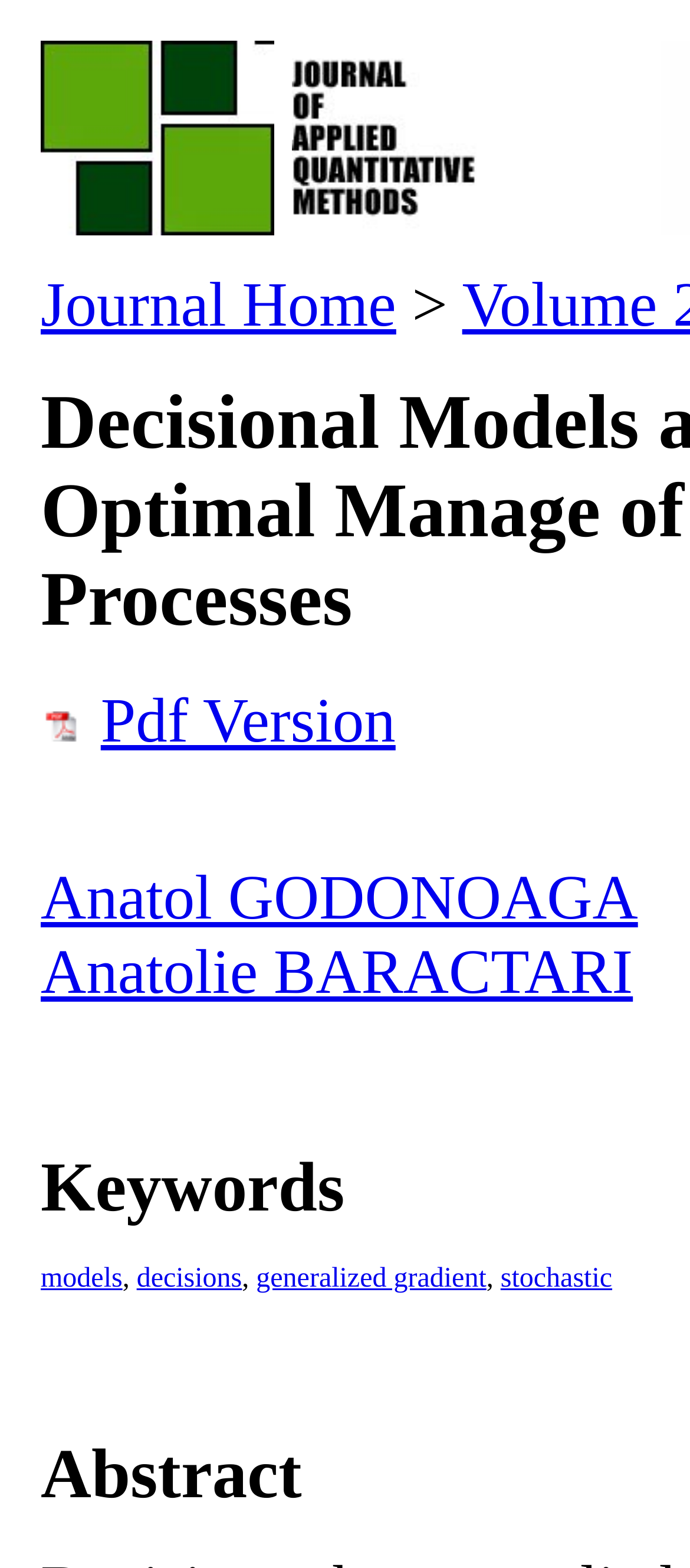Answer the question using only one word or a concise phrase: How many images are on this page?

4